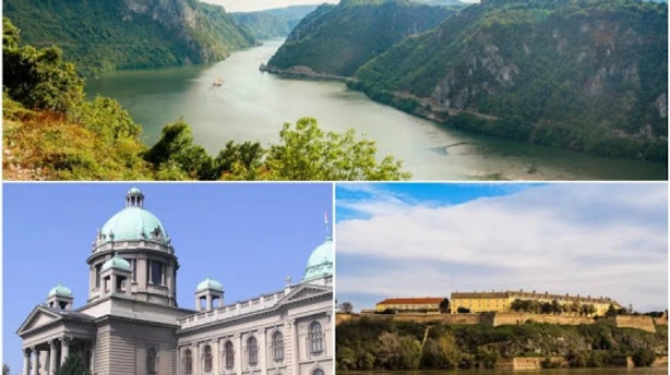Detail all significant aspects of the image you see.

This captivating image showcases the diverse beauty and historical significance of Serbia, featuring three distinct scenes. The top half displays a serene view of the Danube River, flanked by lush green hills and dramatic cliffs, highlighting the natural landscapes that make Serbia a picturesque destination. In the bottom left, the impressive architecture of the Serbian Parliament building is depicted, complete with its distinctive turquoise dome and intricate design, symbolizing Serbia's rich political heritage. To the right, the historic Belgrade Fortress can be seen perched atop its hill, offering a glimpse into the country's storied past and its strategic importance. Together, these elements reflect Serbia's unique blend of natural beauty and cultural depth, making it an intriguing location for film productions and tourism alike.